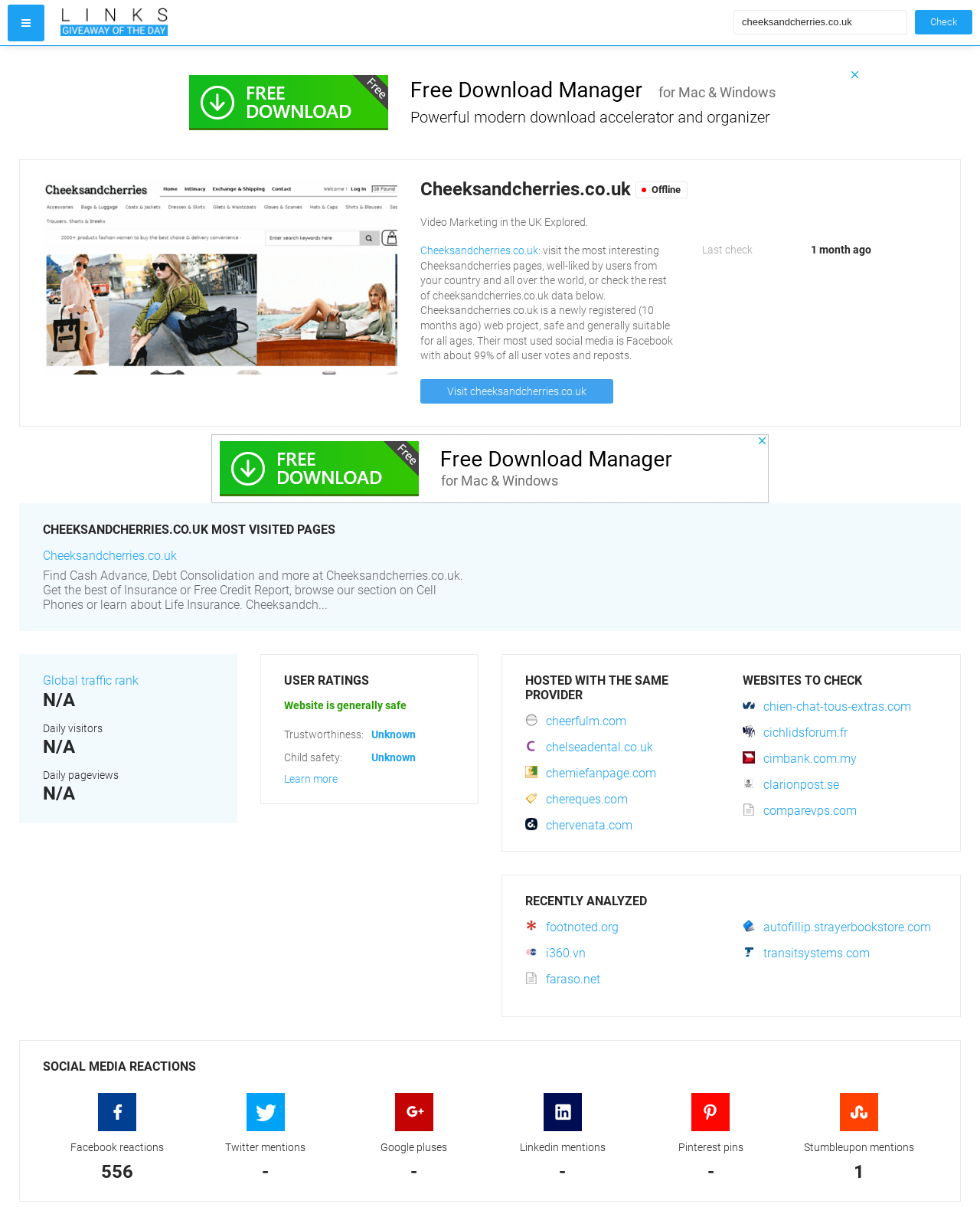Determine the coordinates of the bounding box that should be clicked to complete the instruction: "Explore hosted websites". The coordinates should be represented by four float numbers between 0 and 1: [left, top, right, bottom].

[0.536, 0.592, 0.639, 0.604]